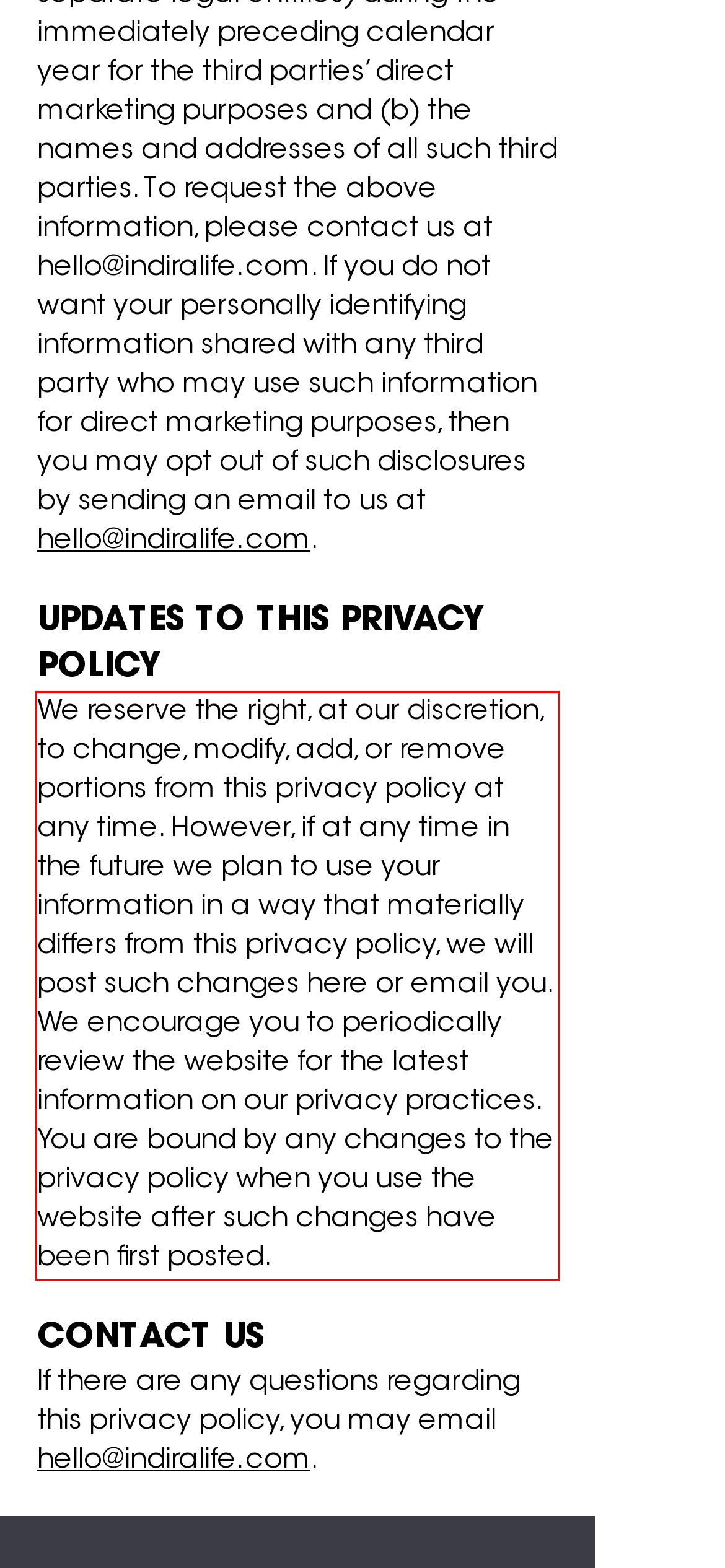Examine the webpage screenshot and use OCR to recognize and output the text within the red bounding box.

We reserve the right, at our discretion, to change, modify, add, or remove portions from this privacy policy at any time. However, if at any time in the future we plan to use your information in a way that materially differs from this privacy policy, we will post such changes here or email you. We encourage you to periodically review the website for the latest information on our privacy practices. You are bound by any changes to the privacy policy when you use the website after such changes have been first posted.